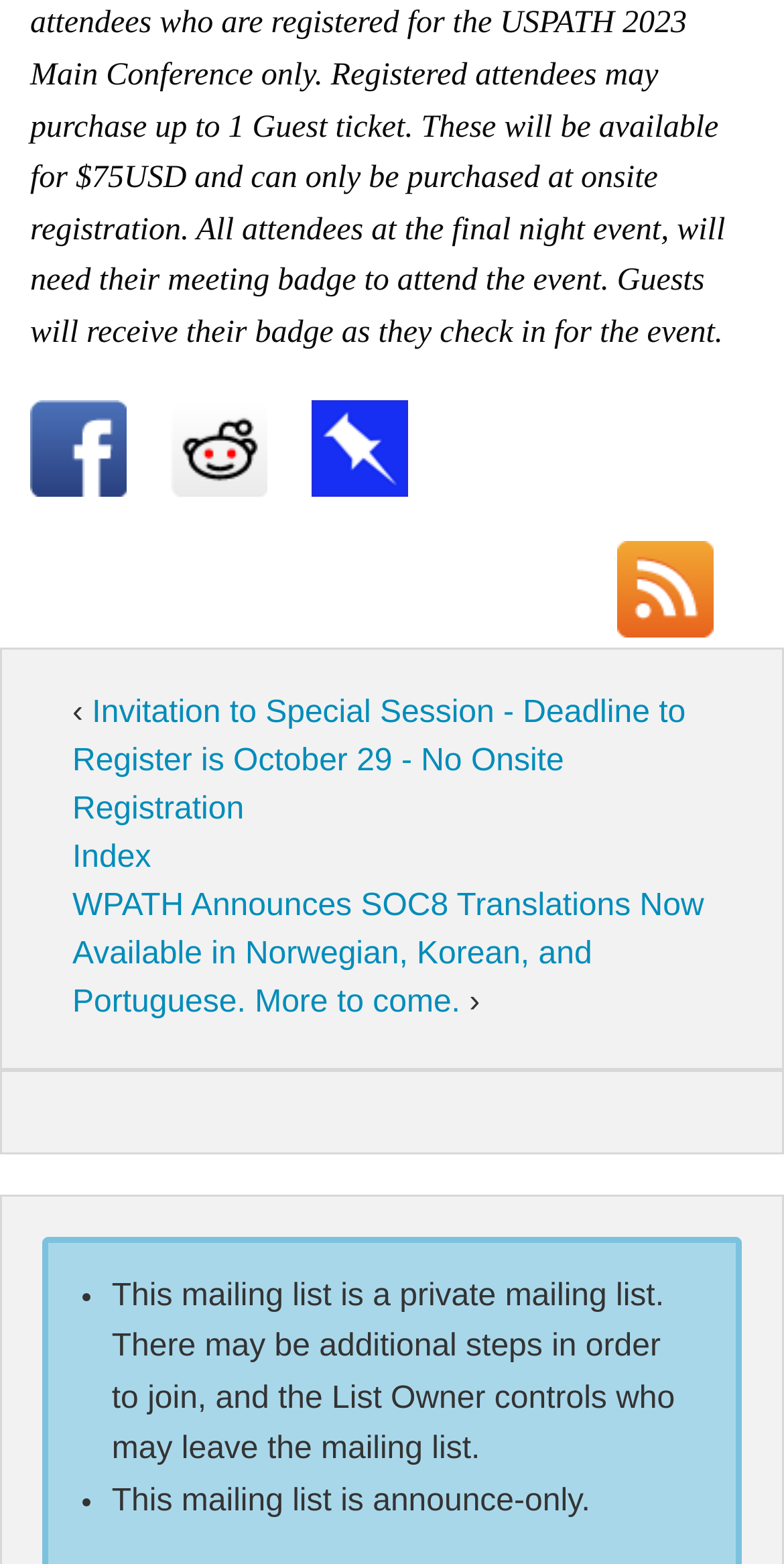Using the description: "alt="rss/atom" title="rss/atom"", identify the bounding box of the corresponding UI element in the screenshot.

[0.787, 0.345, 0.91, 0.407]